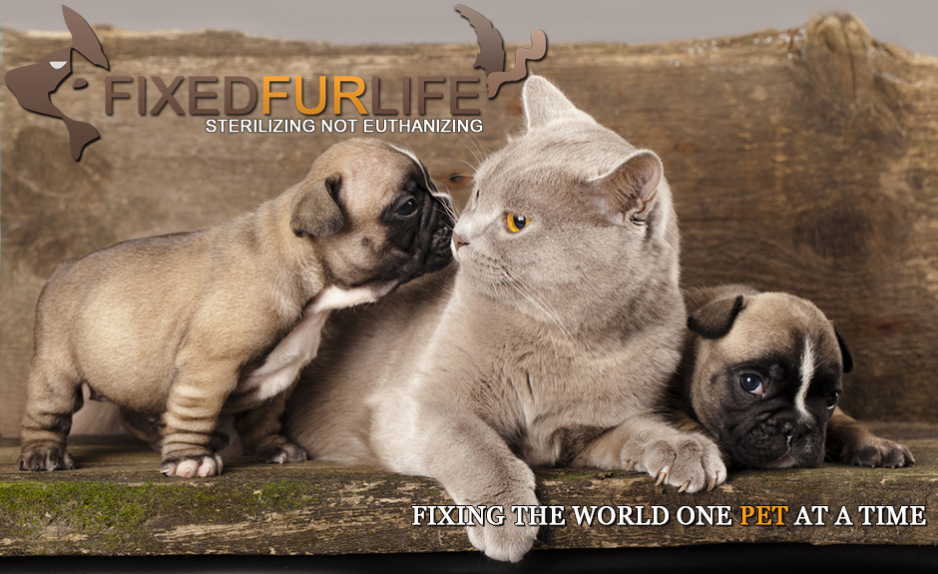Analyze the image and provide a detailed caption.

The image showcases three adorable pets: two French Bulldog puppies and a gray cat, all sitting together on a wooden surface. The puppies are leaning toward the cat, creating a heartwarming scene that highlights their bond. One puppy, with a creamy coat, is playfully interacting with the cat, while the other puppy, darker in color, gazes cutely at the camera. Above them is the logo for "Fixed Fur Life," a nonprofit organization dedicated to sterilizing pets and preventing euthanasia. The text accompanying the logo reads "STERILIZING NOT EUTHANIZING," emphasizing the organization's mission, while below, it states, "FIXING THE WORLD ONE PET AT A TIME," underscoring their commitment to animal welfare. The image radiates warmth and compassion, inviting viewers to support this important cause.